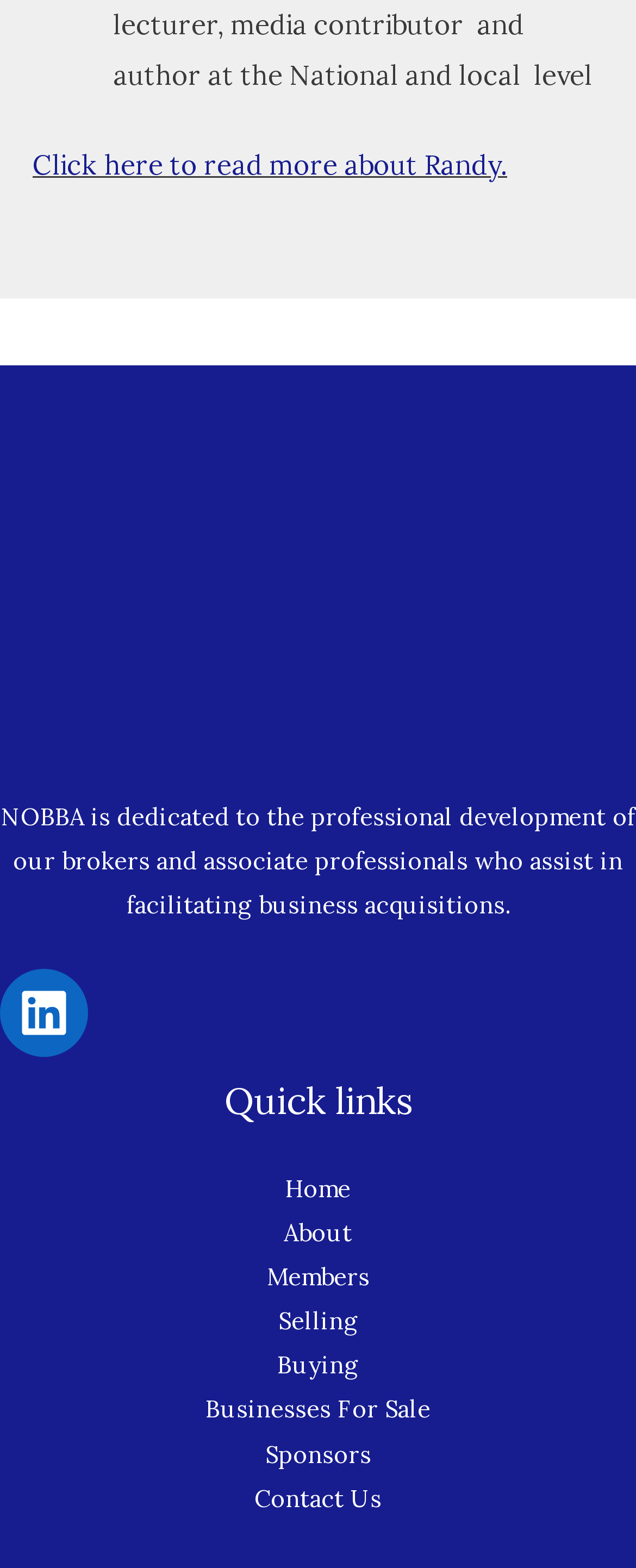Give a one-word or short phrase answer to the question: 
How many footer widgets are present on the webpage?

2